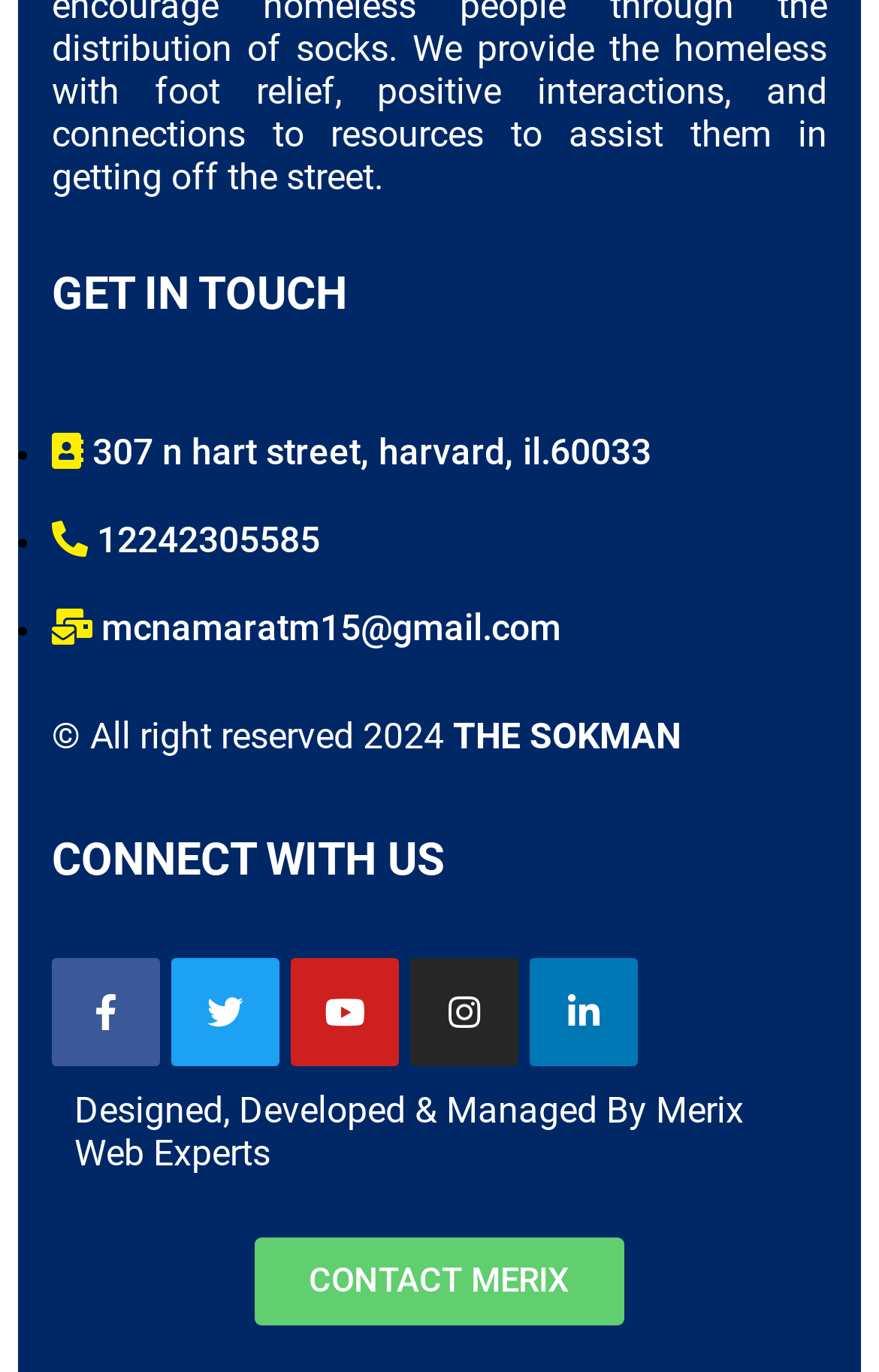Please identify the bounding box coordinates for the region that you need to click to follow this instruction: "view the address".

[0.059, 0.314, 0.741, 0.345]